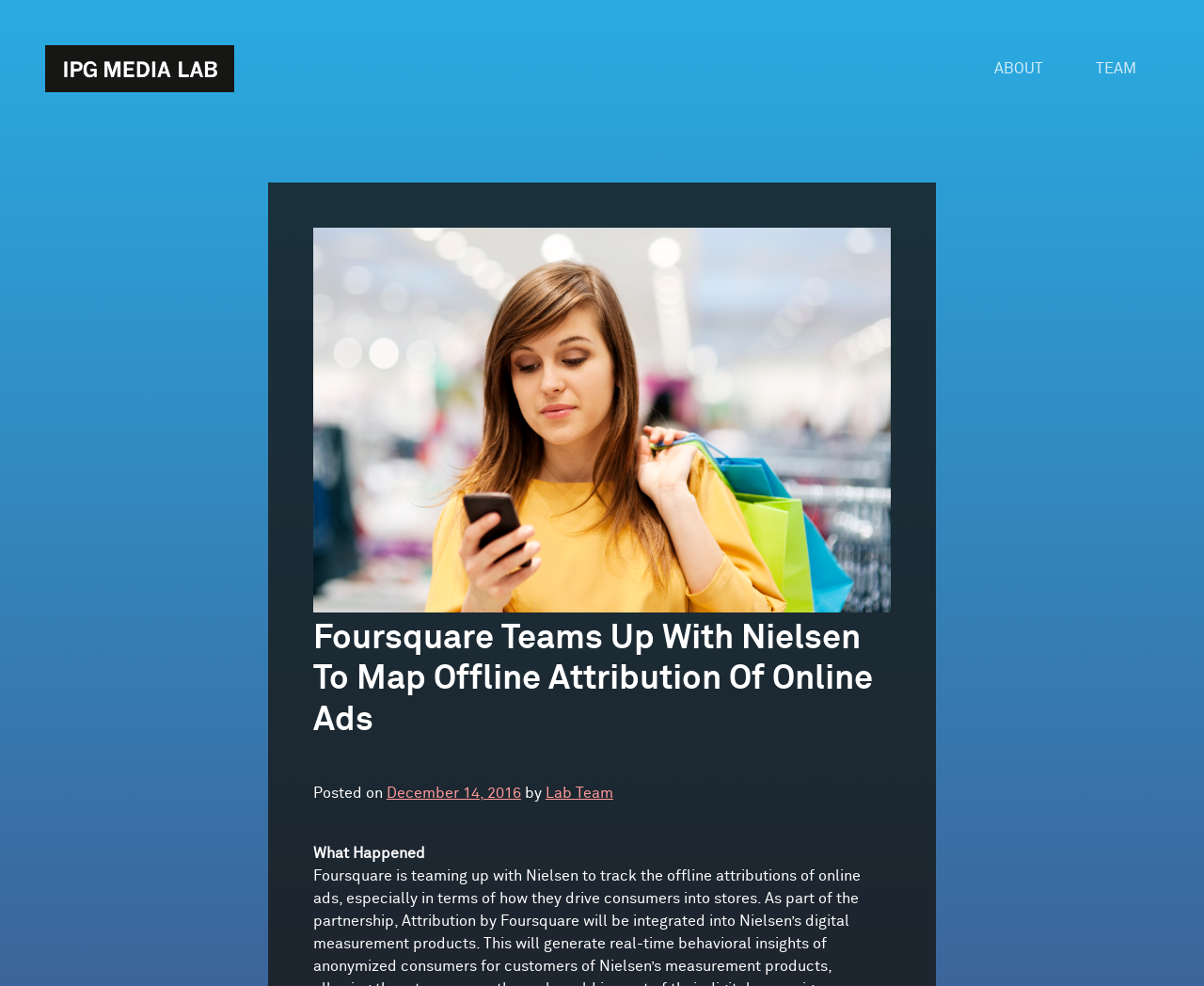Deliver a detailed narrative of the webpage's visual and textual elements.

The webpage is about Foursquare teaming up with Nielsen to track offline attributions of online ads. At the top left corner, there is a "Skip to content" link. Next to it, there is a link to "IPG Media Lab". On the top right corner, there are two links, "ABOUT" and "TEAM", placed side by side.

Below the top navigation links, there is a main header section that spans across the page. The header contains the title "Foursquare Teams Up With Nielsen To Map Offline Attribution Of Online Ads" in a prominent font size. Below the title, there is a section that displays the post's metadata, including the text "Posted on", a link to the date "December 14, 2016", and the author "Lab Team".

Further down, there is a paragraph that starts with the text "What Happened", which likely introduces the main content of the article.